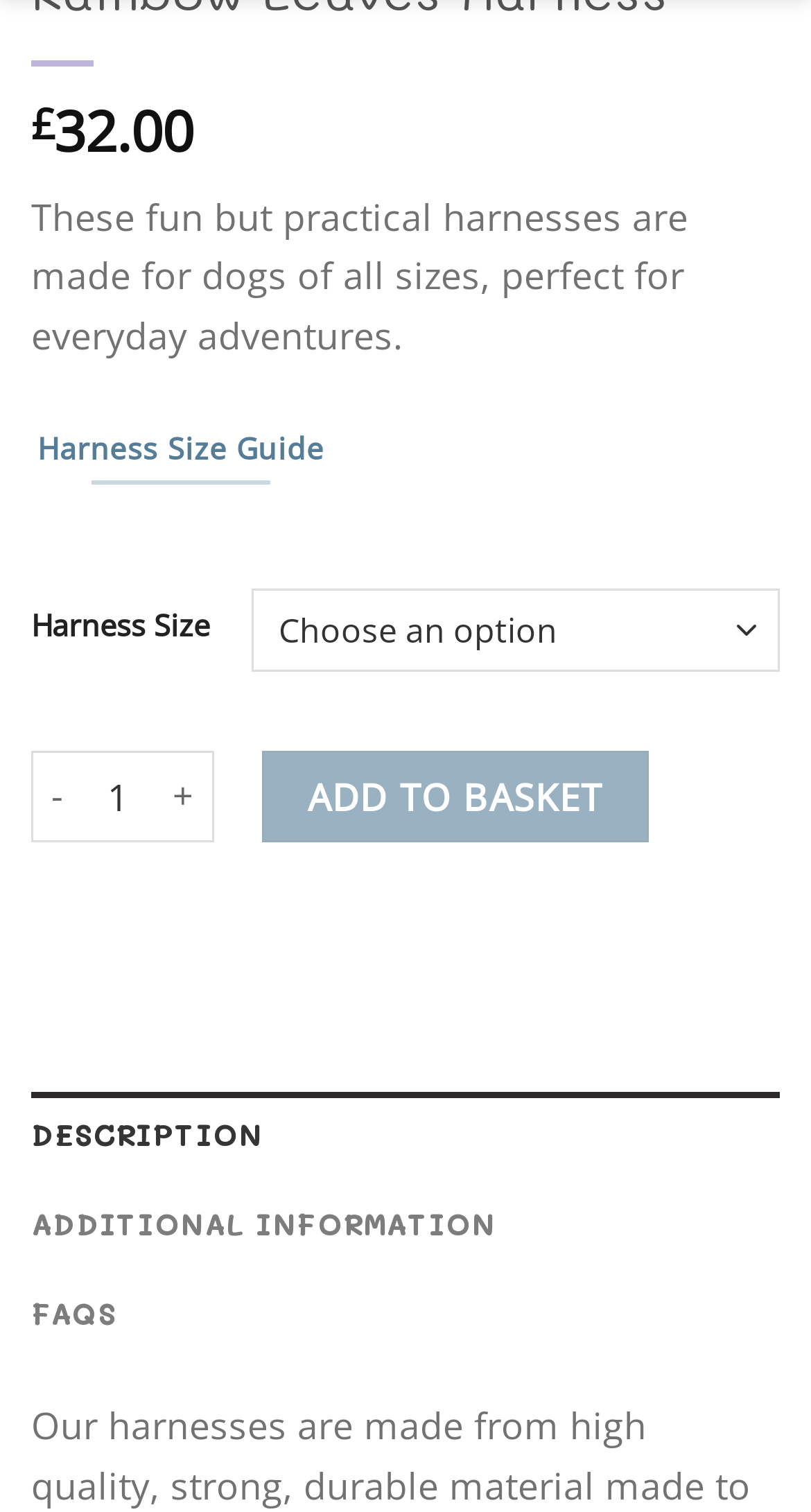Given the following UI element description: "Additional information", find the bounding box coordinates in the webpage screenshot.

[0.038, 0.781, 0.962, 0.84]